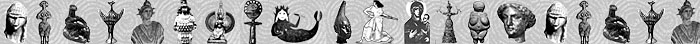Please examine the image and answer the question with a detailed explanation:
What is the arrangement of the figures in the frieze?

The caption notes that the figures are arranged in a carefully arranged lineup, which suggests a narrative or thematic connection among the figures and invites viewers to explore the relationships and meanings behind each character depicted.